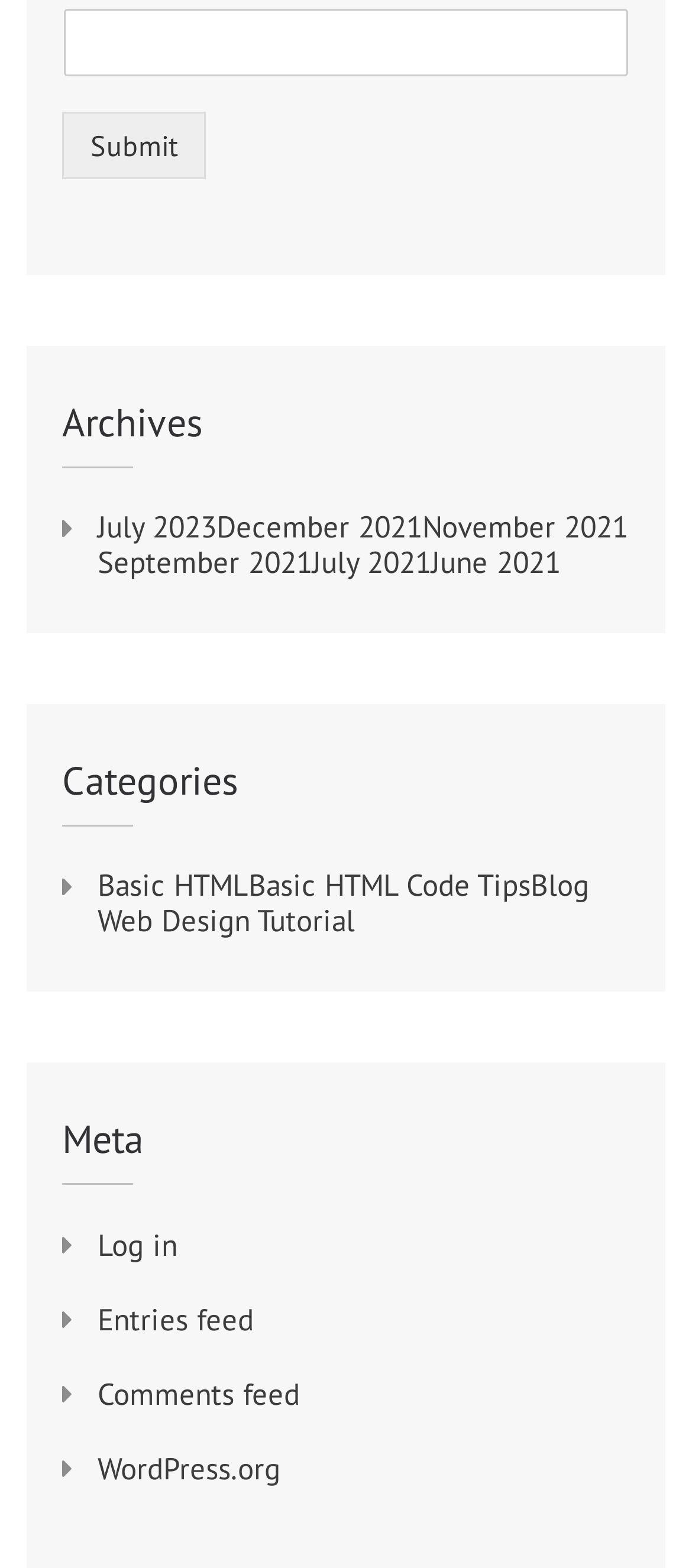Provide the bounding box coordinates for the area that should be clicked to complete the instruction: "Log in to the website".

[0.141, 0.781, 0.256, 0.806]